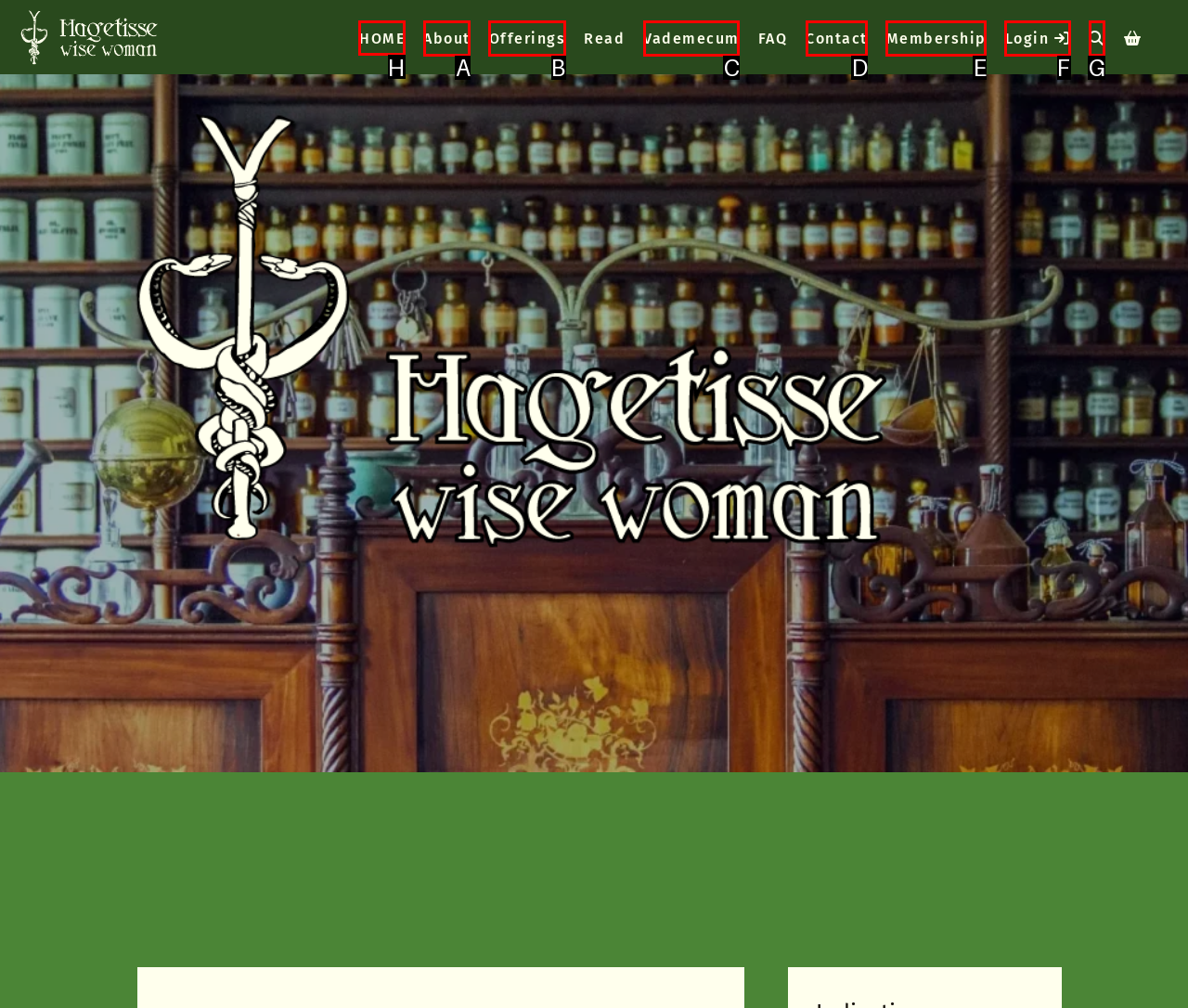Tell me which letter corresponds to the UI element that will allow you to View June 2016. Answer with the letter directly.

None